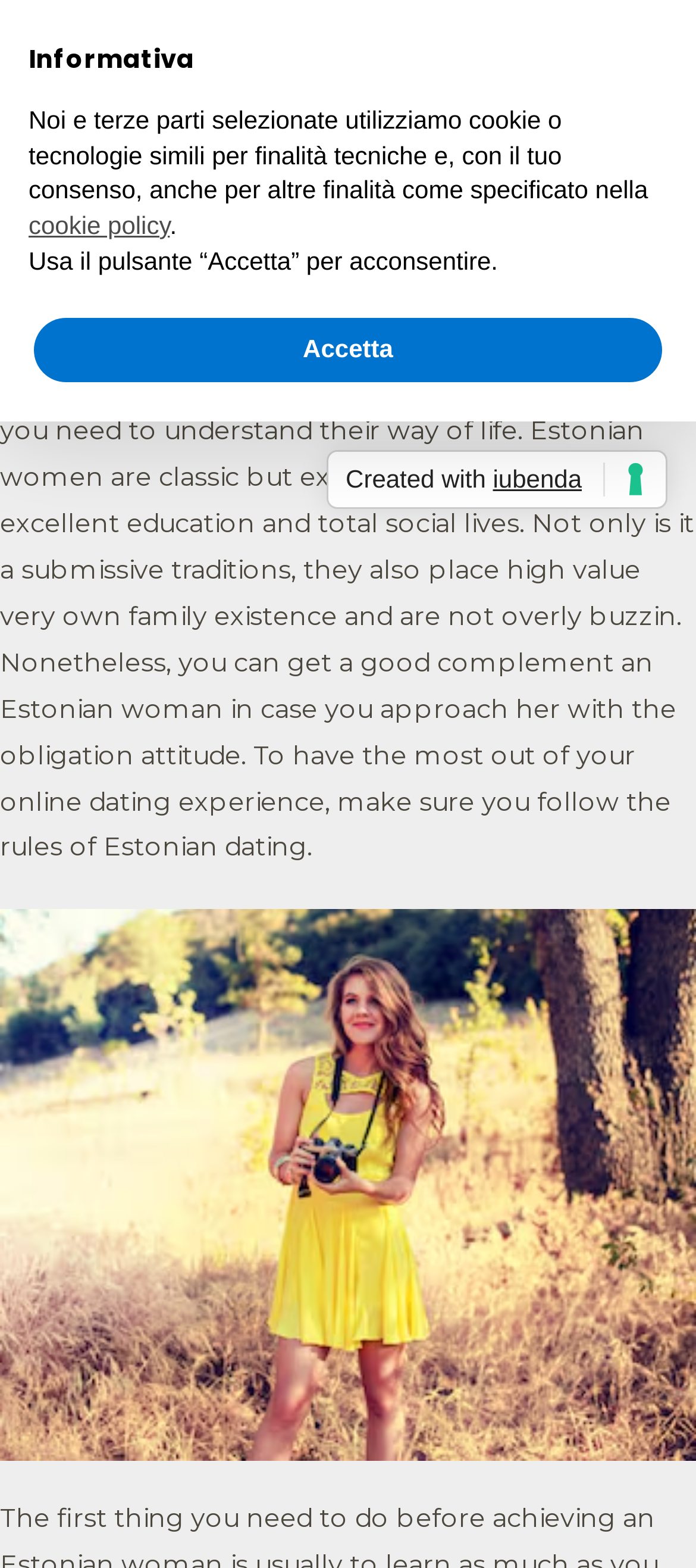Is the webpage about a specific dating tour? Using the information from the screenshot, answer with a single word or phrase.

Yes